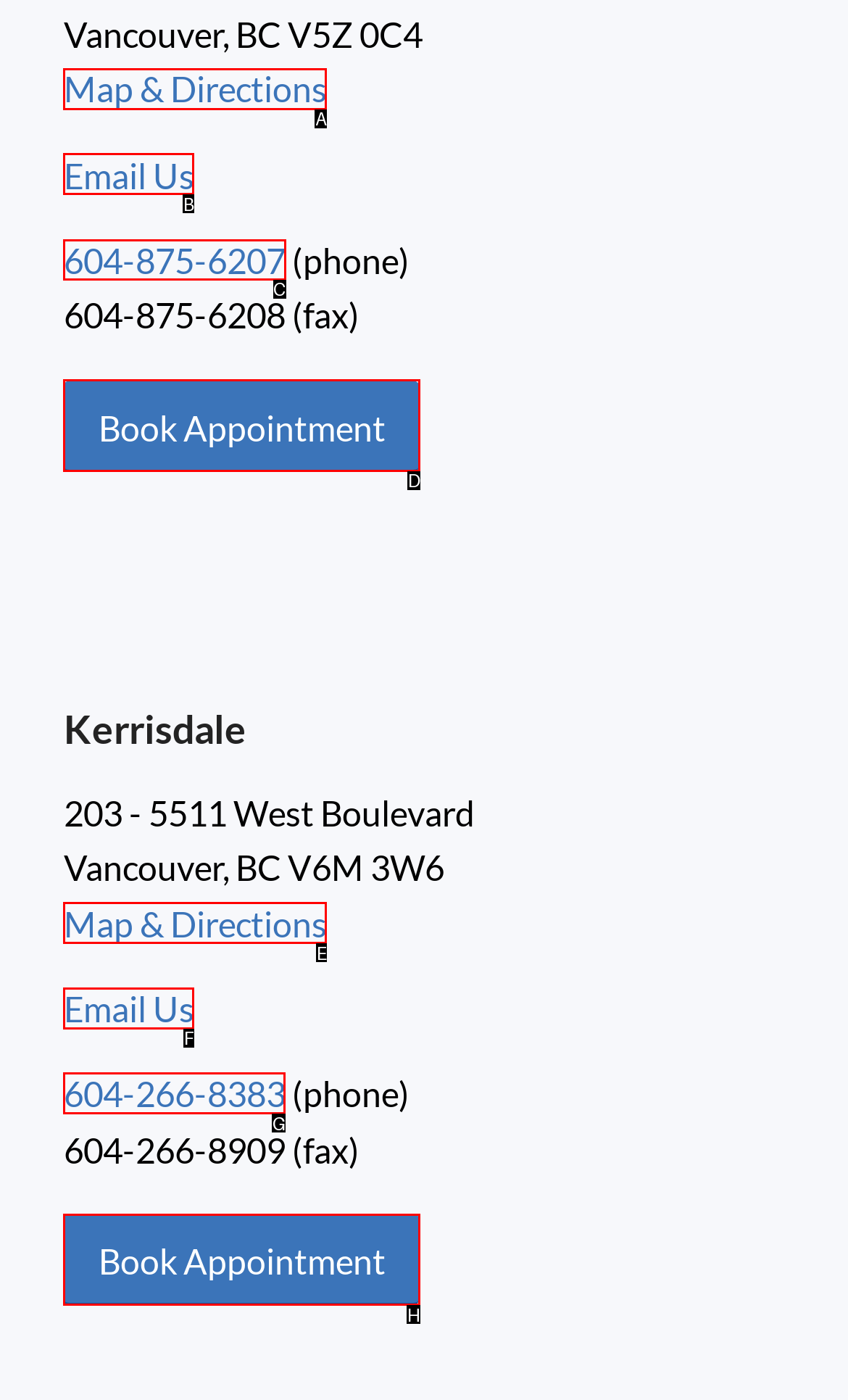Tell me which option I should click to complete the following task: Explore Blockchain
Answer with the option's letter from the given choices directly.

None